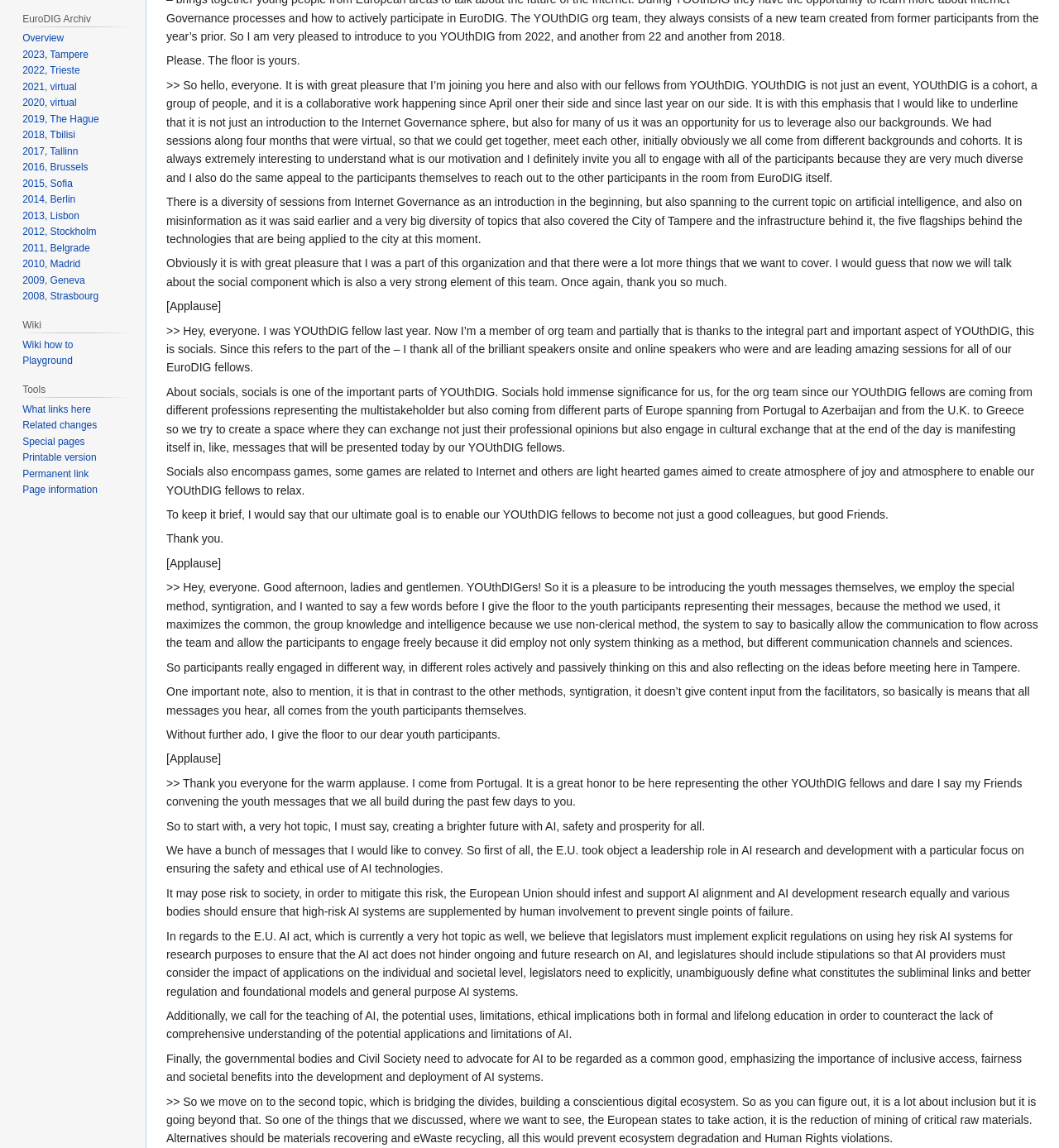Find the bounding box coordinates for the UI element that matches this description: "2019, The Hague".

[0.021, 0.099, 0.094, 0.109]